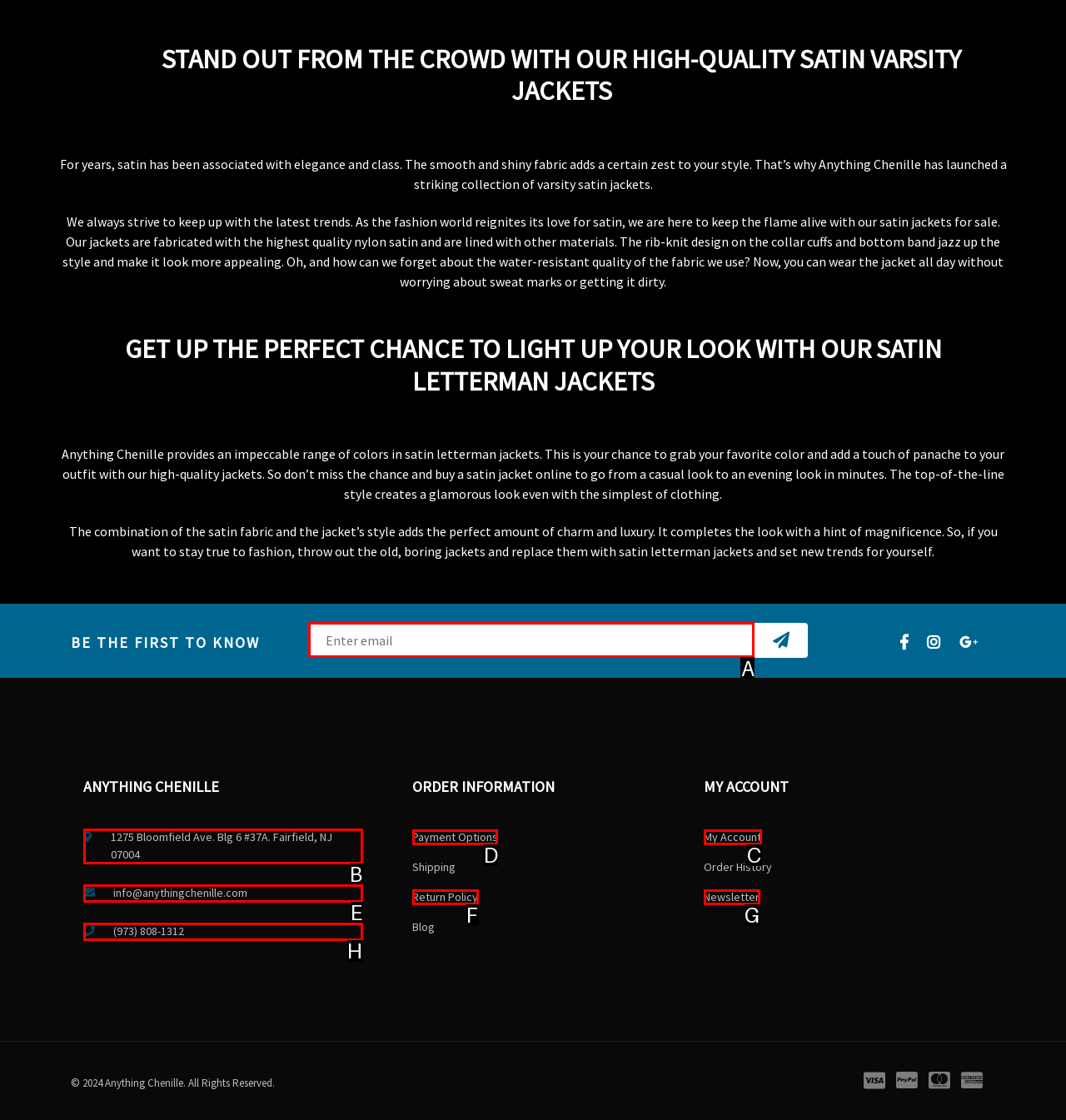From the given options, tell me which letter should be clicked to complete this task: View payment options
Answer with the letter only.

D